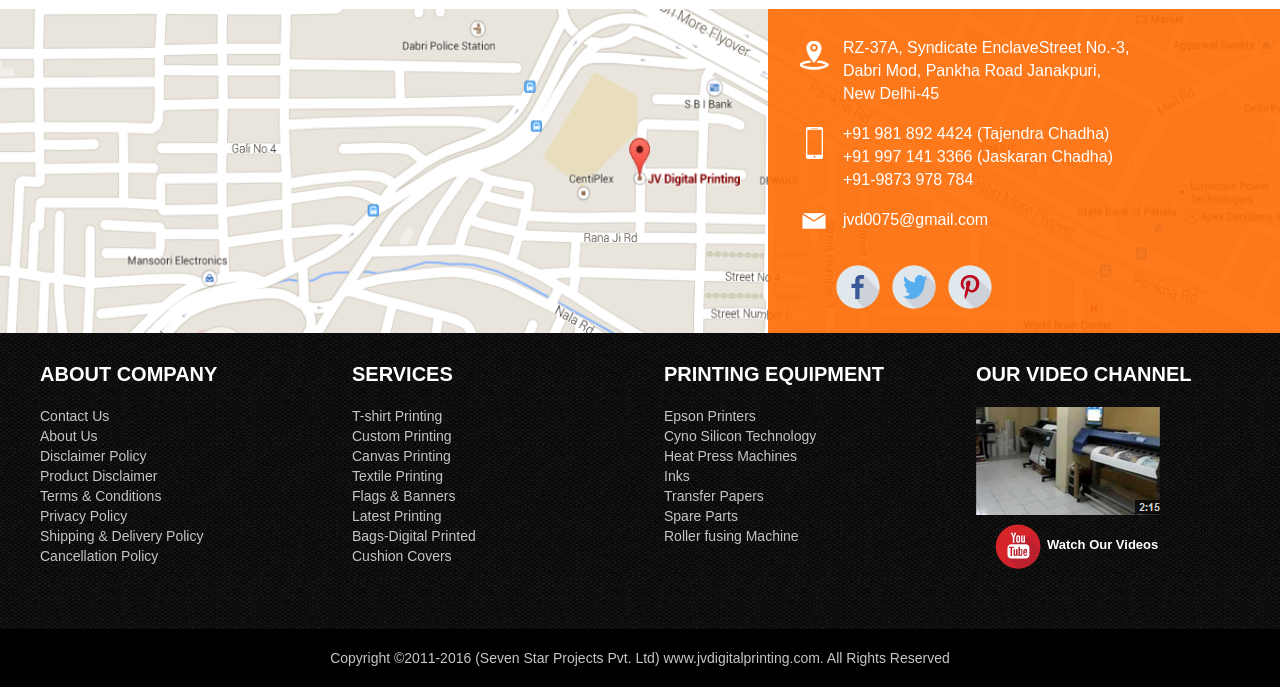What services does the company offer?
Can you offer a detailed and complete answer to this question?

The company offers various services, which can be found in the 'SERVICES' section of the webpage. Some of the services listed include 'T-shirt Printing', 'Custom Printing', 'Canvas Printing', and more.